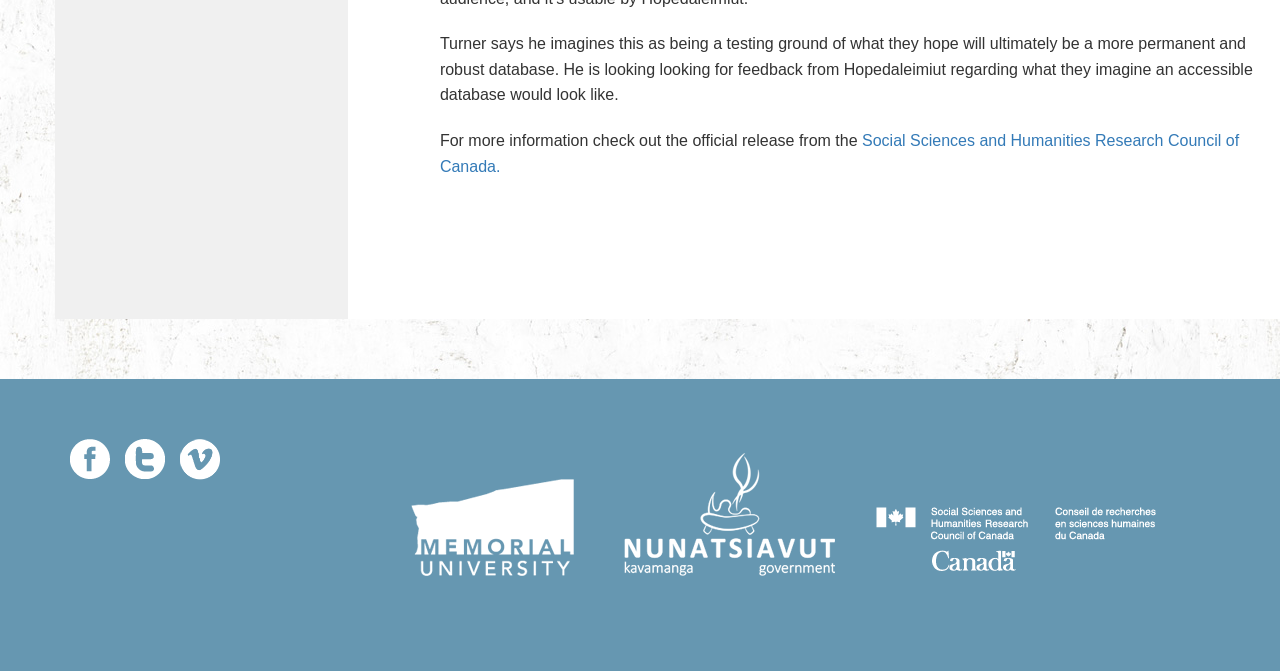What is Turner imagining?
Refer to the image and offer an in-depth and detailed answer to the question.

Based on the StaticText element with ID 57, it is mentioned that Turner says he imagines this as being a testing ground of what they hope will ultimately be a more permanent and robust database.